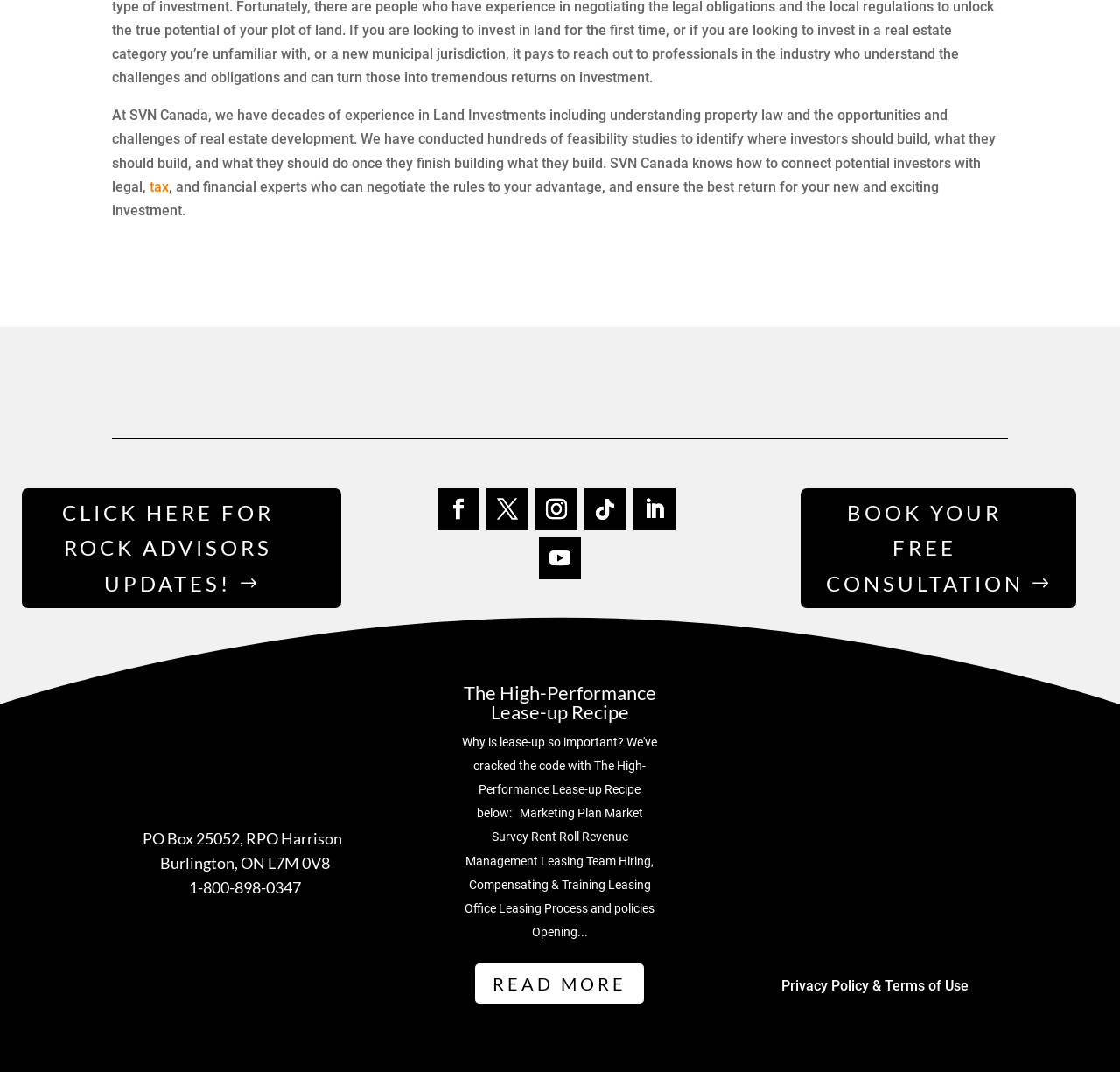Please specify the bounding box coordinates of the clickable section necessary to execute the following command: "Click on the 'Login' button".

None